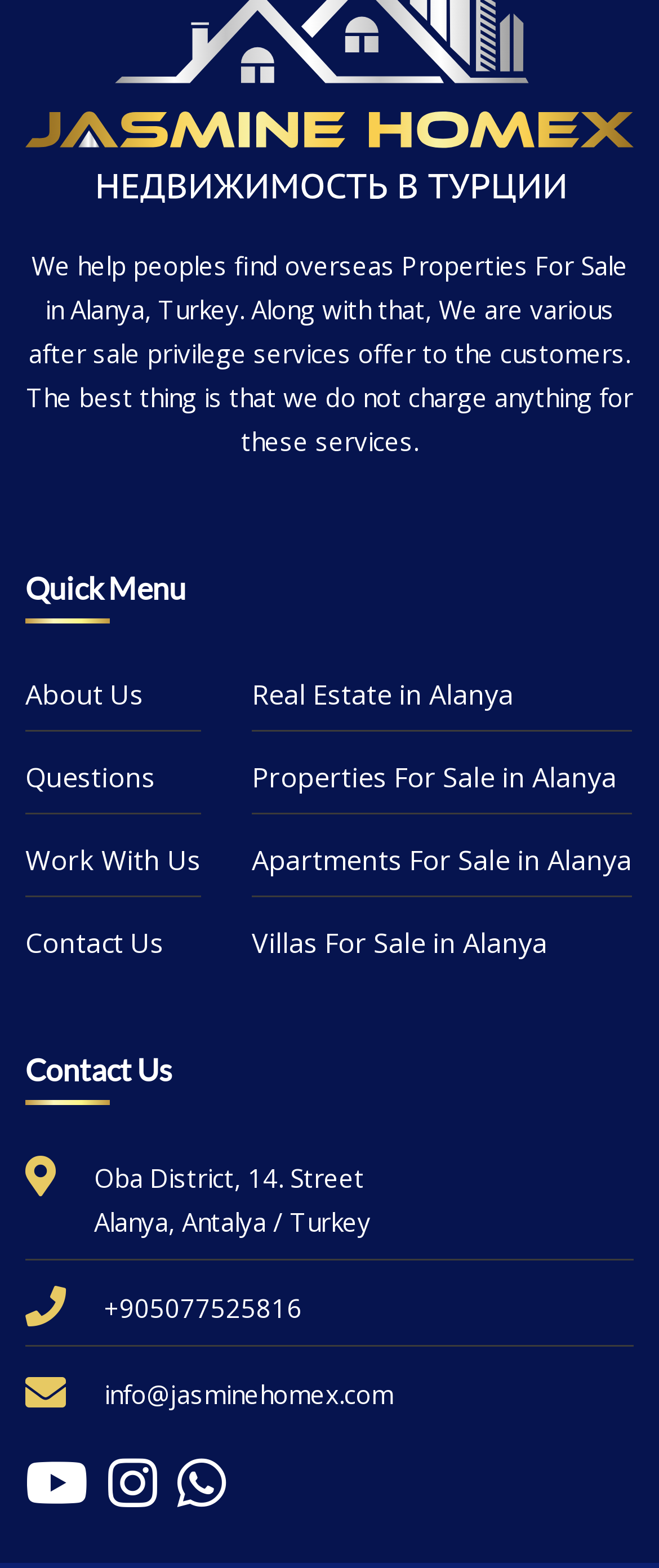Identify the bounding box coordinates of the area you need to click to perform the following instruction: "Learn about the company".

[0.038, 0.359, 0.305, 0.384]